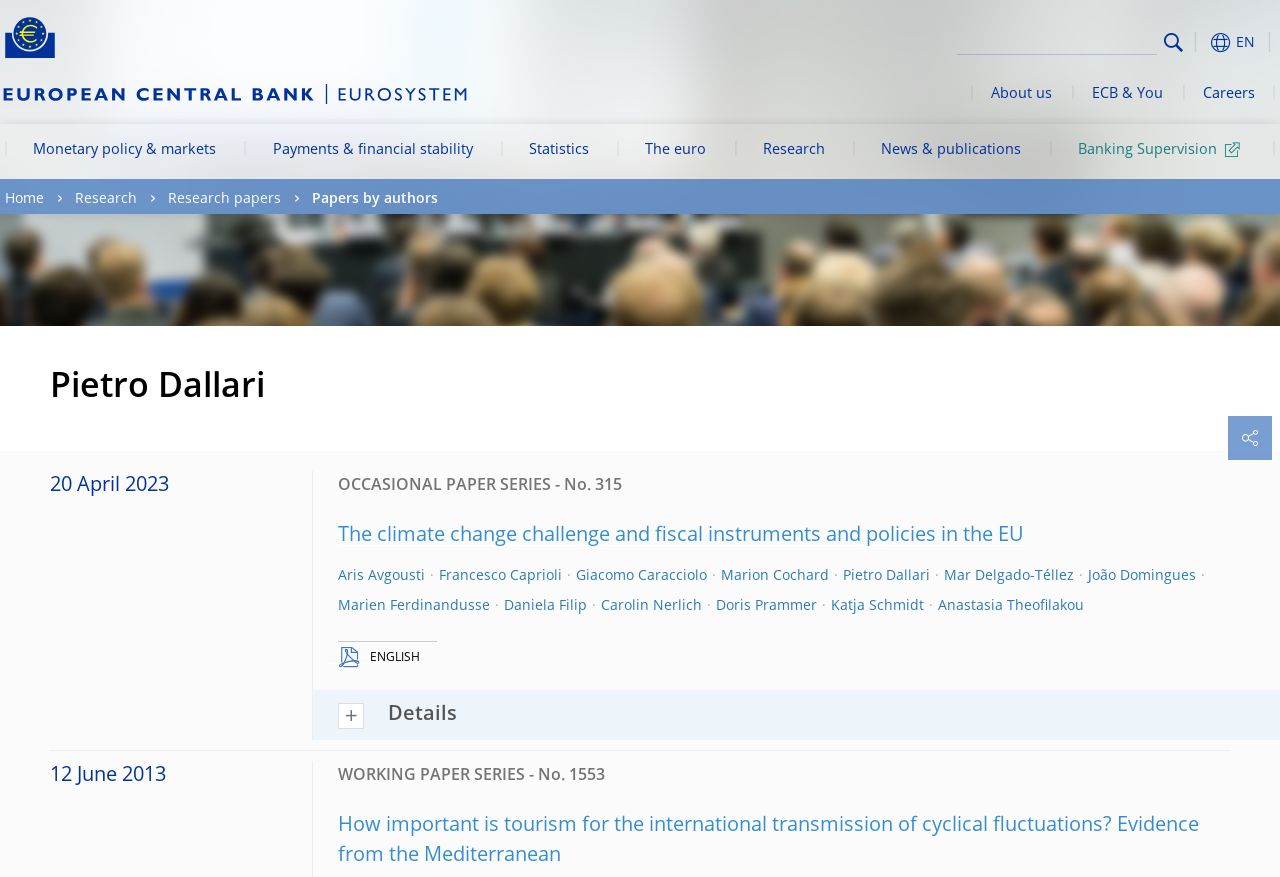Answer with a single word or phrase: 
What is the date of the paper 'OCCASIONAL PAPER SERIES - No. 315'?

20 April 2023